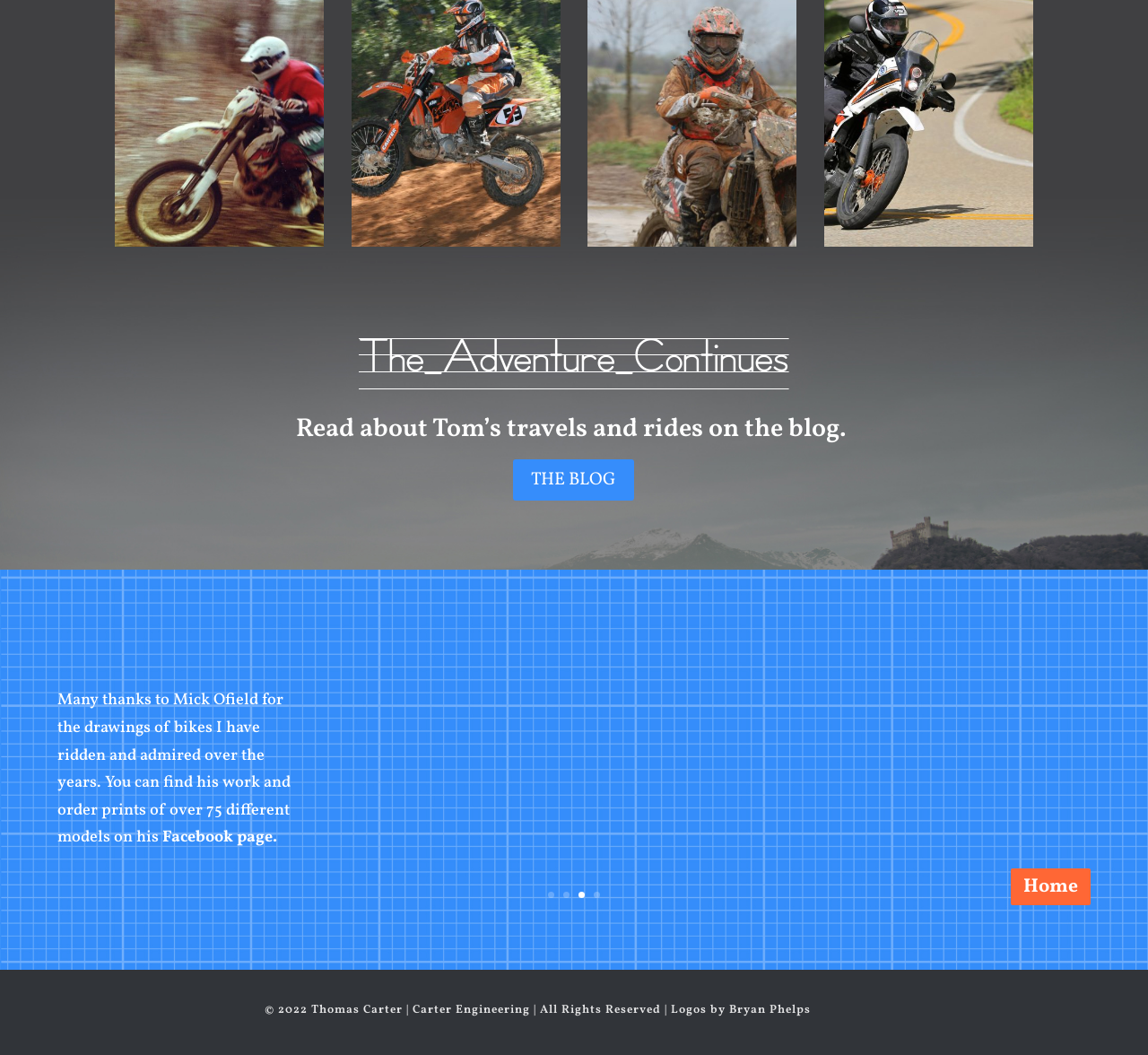Please specify the bounding box coordinates of the region to click in order to perform the following instruction: "Go to Home".

[0.88, 0.823, 0.95, 0.858]